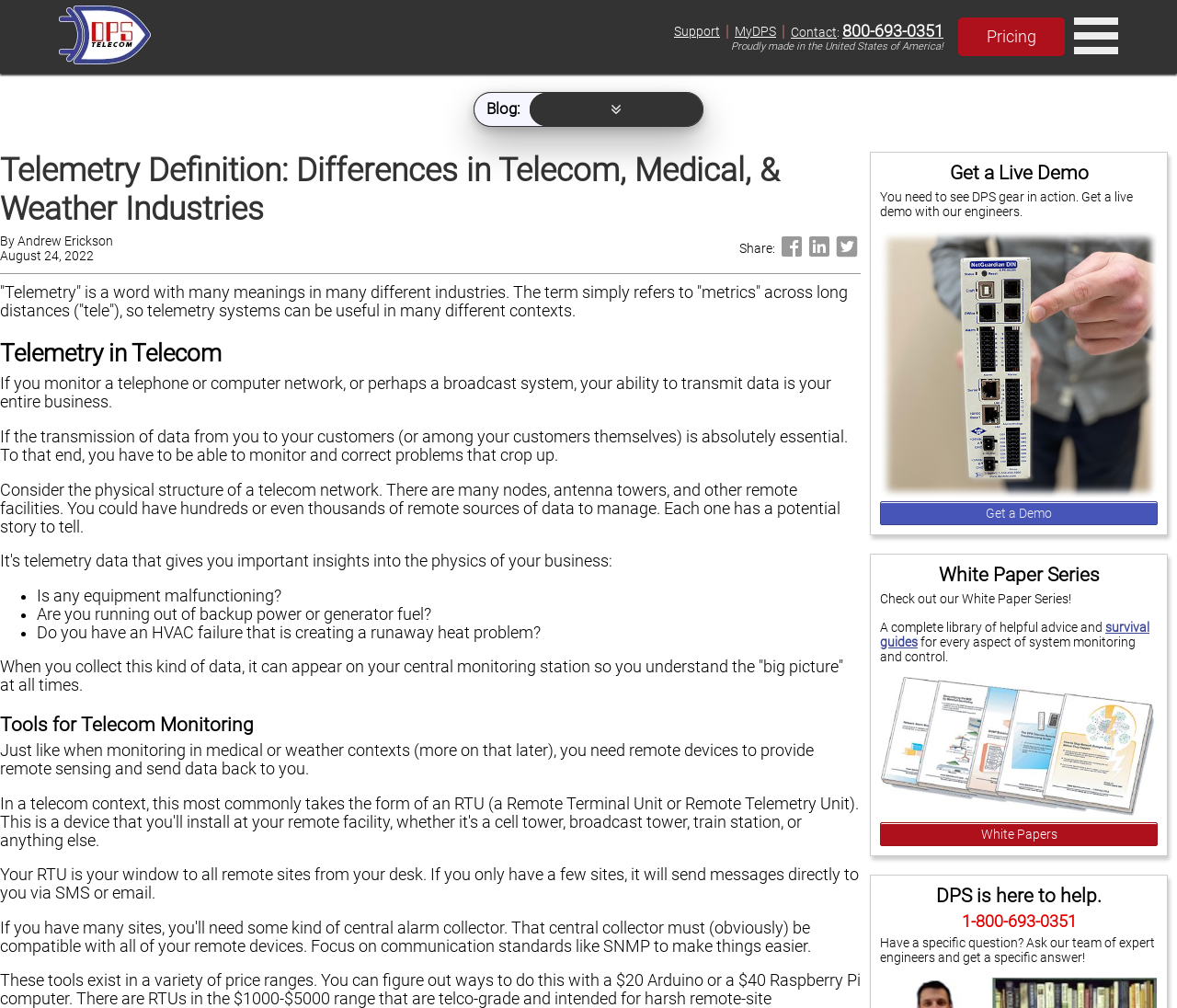Locate the bounding box coordinates of the area to click to fulfill this instruction: "Check the 'Pricing' page". The bounding box should be presented as four float numbers between 0 and 1, in the order [left, top, right, bottom].

[0.814, 0.017, 0.905, 0.056]